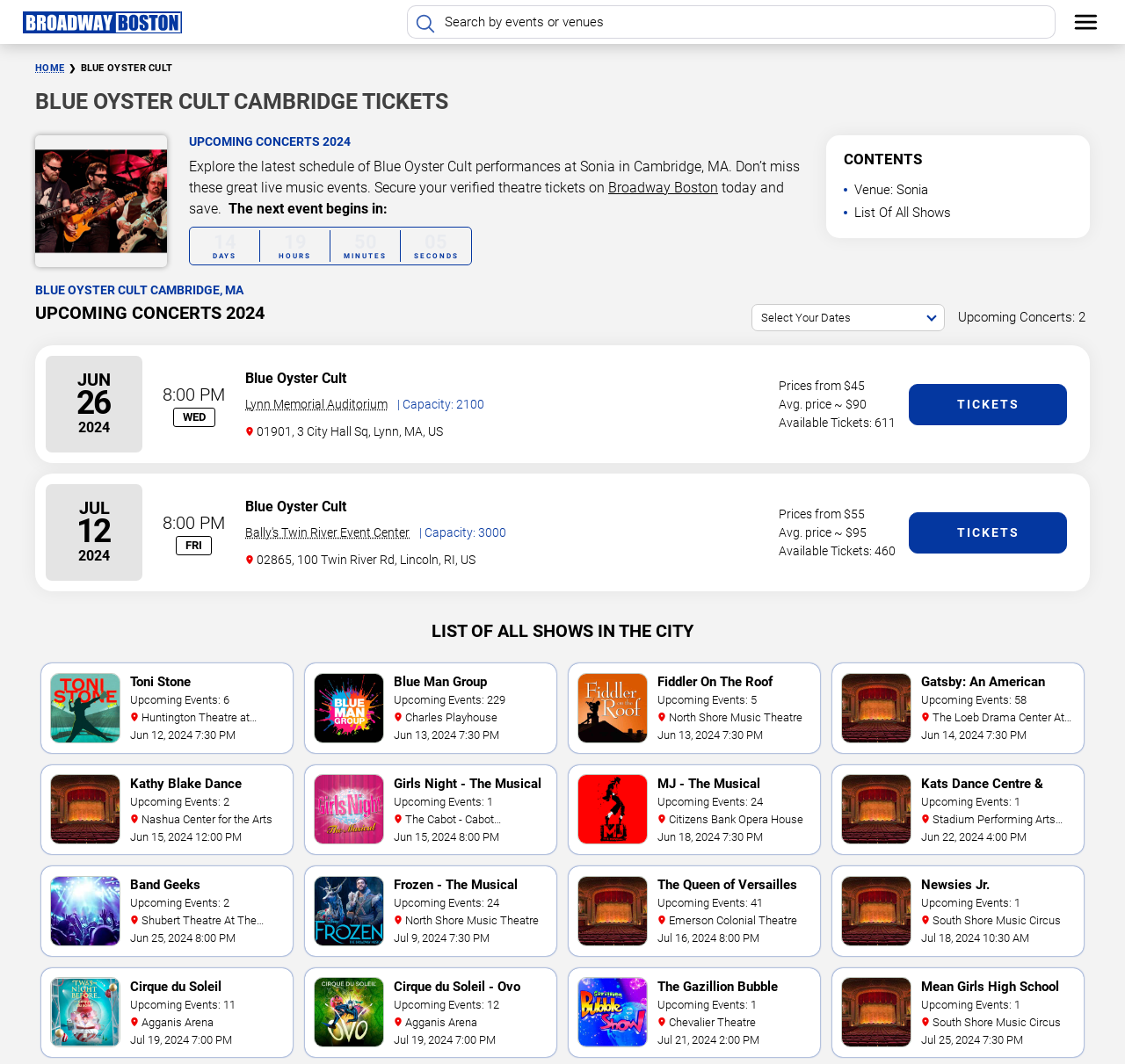Specify the bounding box coordinates of the region I need to click to perform the following instruction: "Check upcoming concerts on June 26". The coordinates must be four float numbers in the range of 0 to 1, i.e., [left, top, right, bottom].

[0.068, 0.361, 0.098, 0.396]